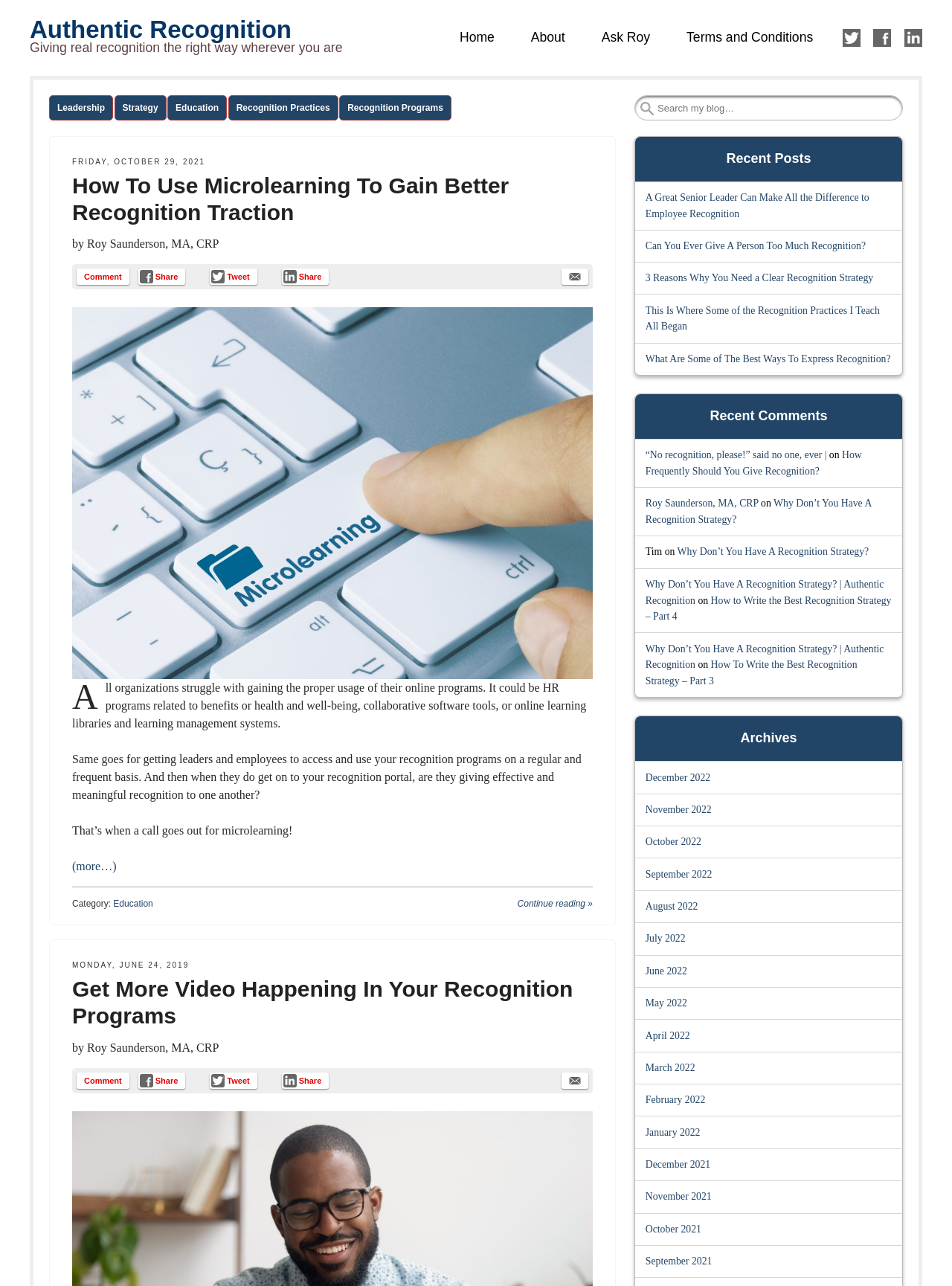Pinpoint the bounding box coordinates of the clickable area necessary to execute the following instruction: "Follow me on Twitter". The coordinates should be given as four float numbers between 0 and 1, namely [left, top, right, bottom].

[0.885, 0.023, 0.904, 0.037]